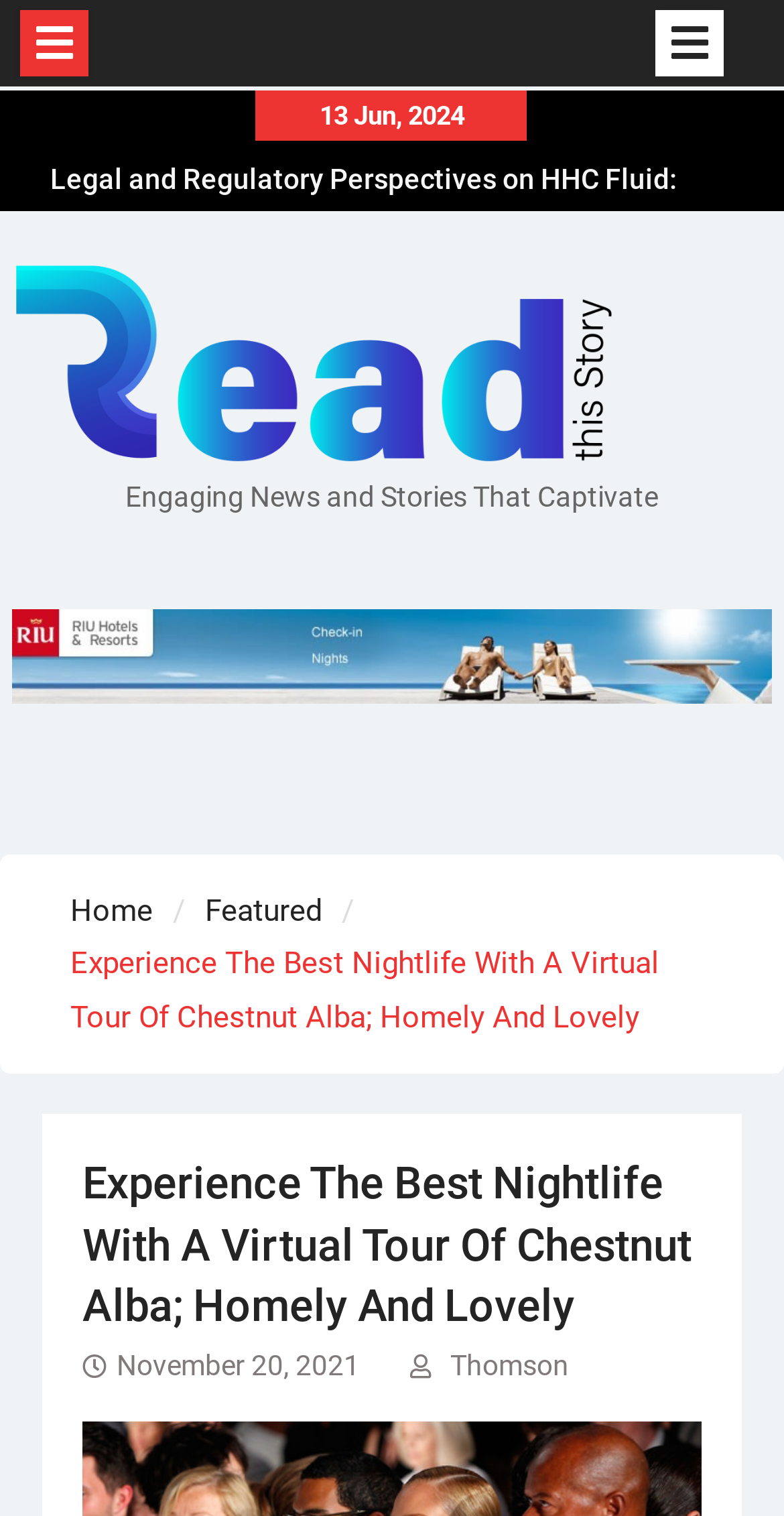What is the theme of the article mentioned on the webpage?
Please look at the screenshot and answer using one word or phrase.

Nightlife